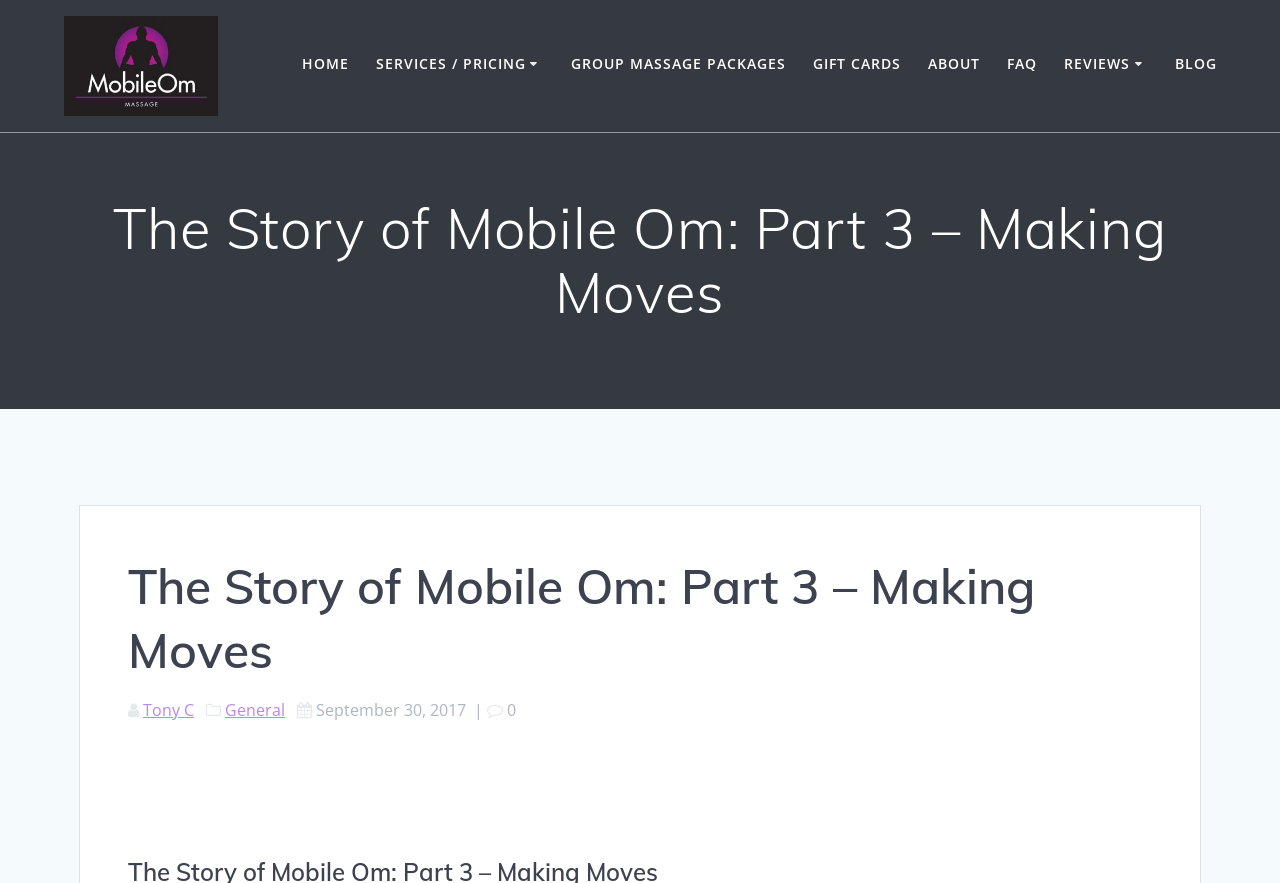How many types of massage services are offered?
Kindly offer a detailed explanation using the data available in the image.

By examining the links under the 'SERVICES / PRICING' section, I can see that there are five types of massage services offered, which are 'Deep Tissue Massage', 'Swedish Massage', 'IASTM', 'Cupping Therapy', and 'Reiki/IET/Energy Work'.